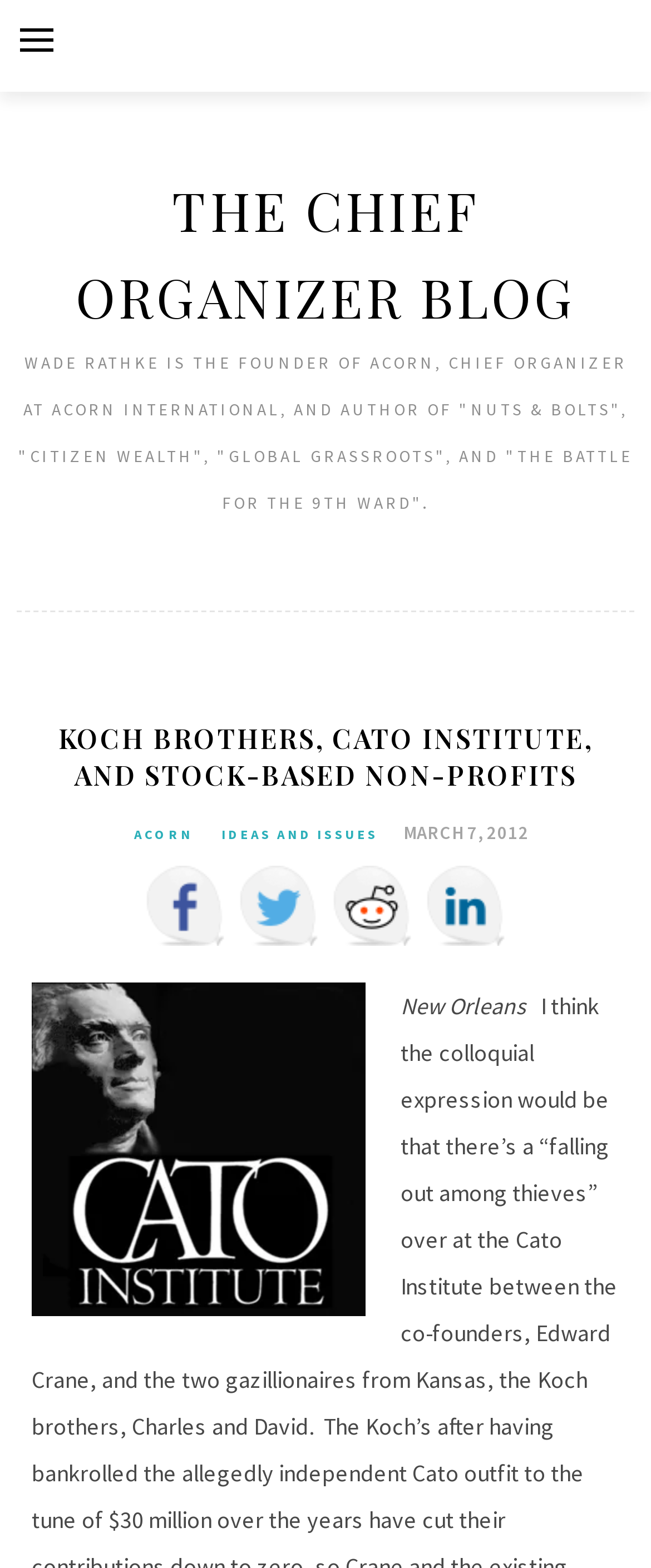Answer the question below with a single word or a brief phrase: 
Who is the founder of ACORN?

Wade Rathke